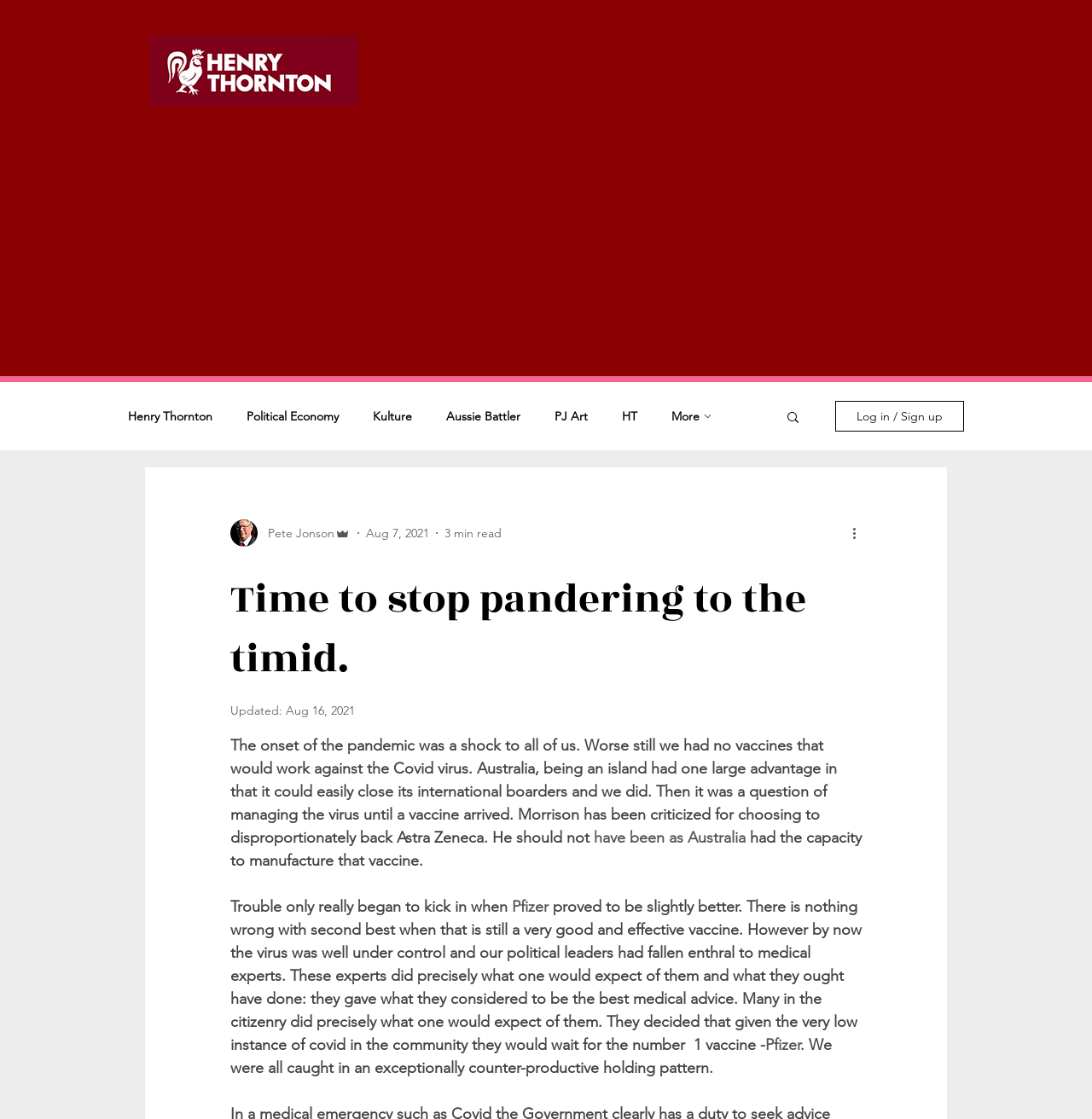Your task is to find and give the main heading text of the webpage.

Time to stop pandering to the timid.